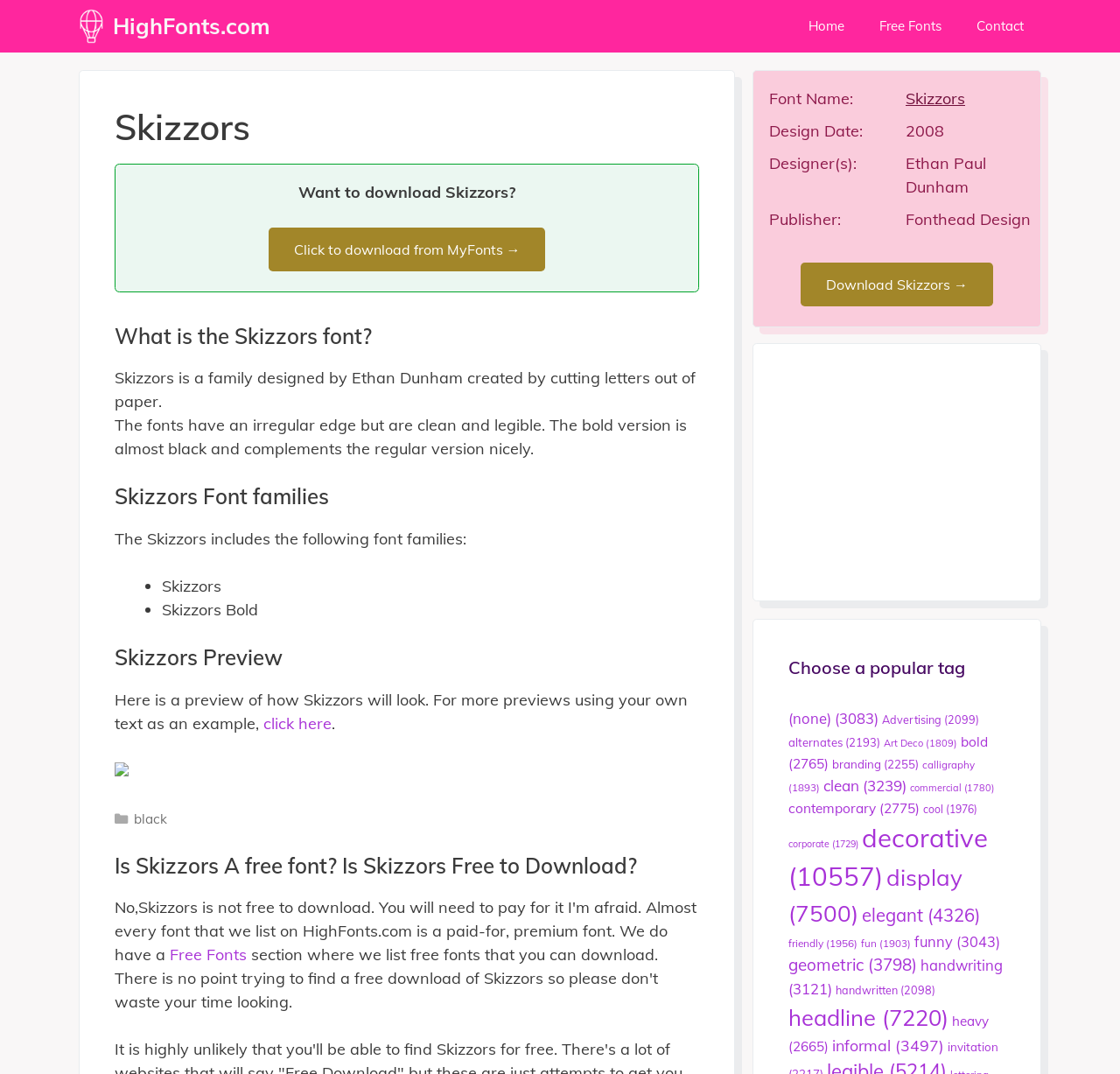Determine the bounding box coordinates of the section to be clicked to follow the instruction: "Choose a popular tag". The coordinates should be given as four float numbers between 0 and 1, formatted as [left, top, right, bottom].

[0.704, 0.609, 0.898, 0.634]